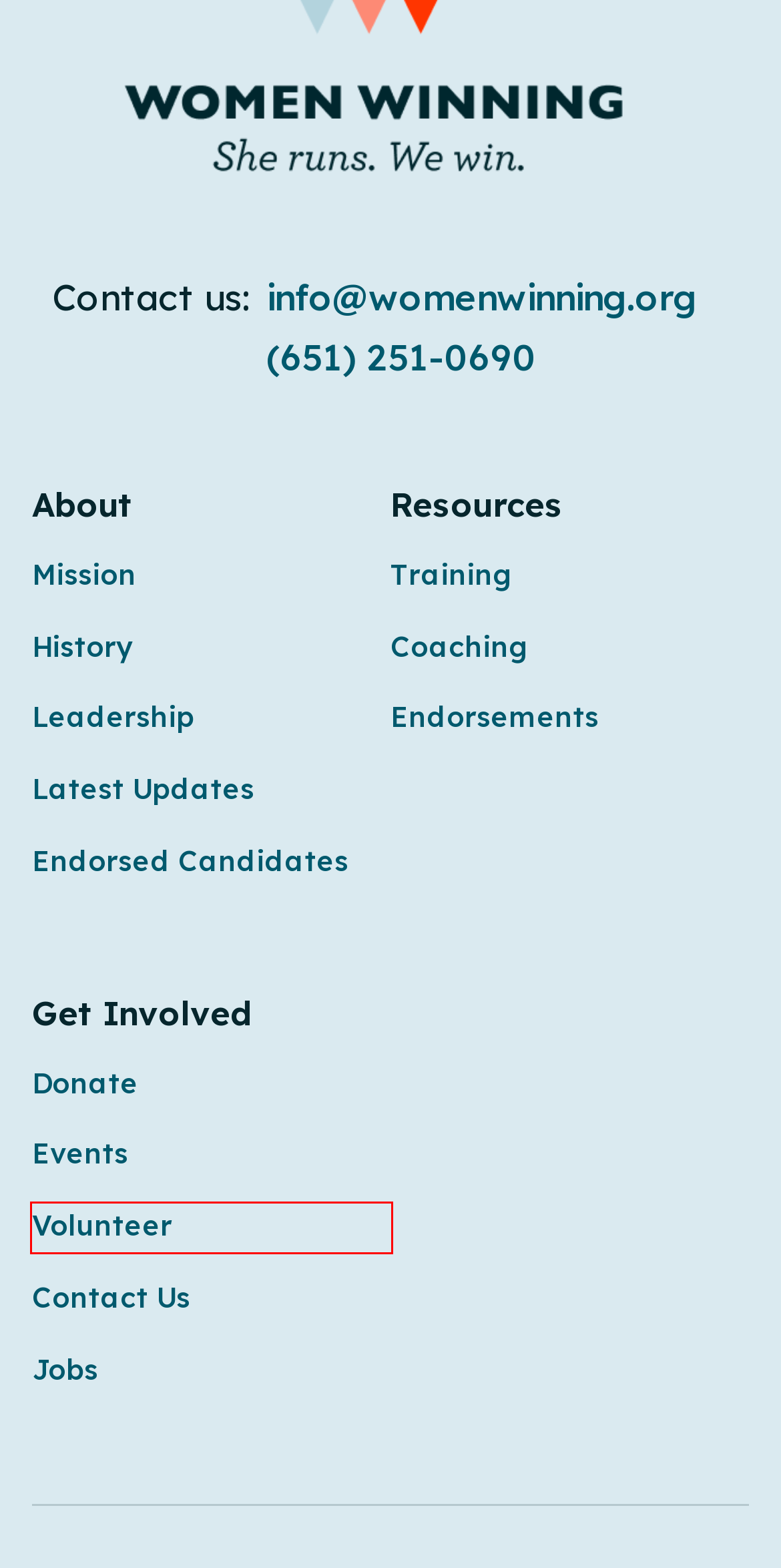Given a screenshot of a webpage with a red bounding box around a UI element, please identify the most appropriate webpage description that matches the new webpage after you click on the element. Here are the candidates:
A. Coaching - Women Winning
B. Volunteer - Women Winning
C. About - Women Winning
D. Events - Women Winning
E. Jobs - Women Winning
F. Endorsement - Women Winning
G. Who we elect matters. We deserve our best advocates.
H. Contact Us - Women Winning

B